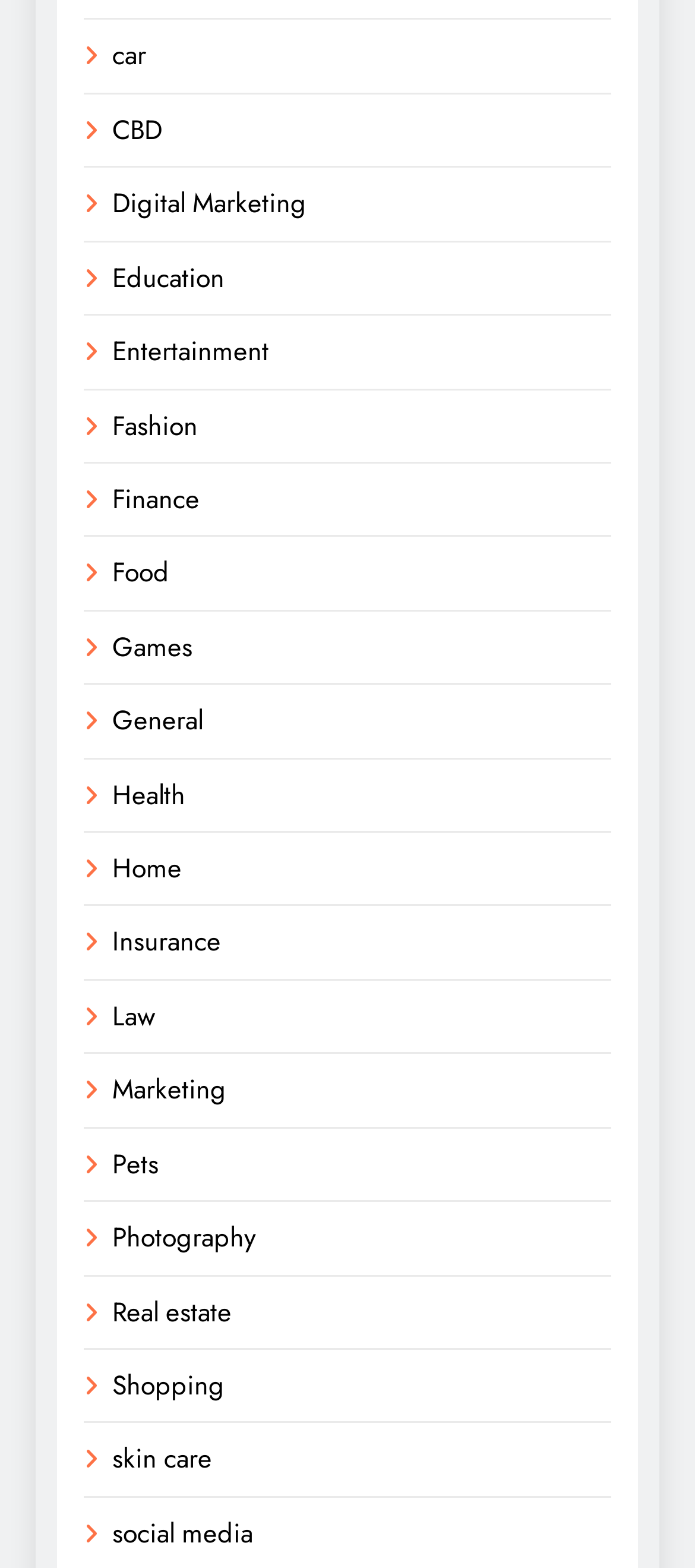Is there a category related to health on this webpage?
Please provide a full and detailed response to the question.

By scanning the categories, I can see that there is a 'Health' category available on this webpage. This category is presented as a link, and its bounding box coordinates indicate its position on the webpage.